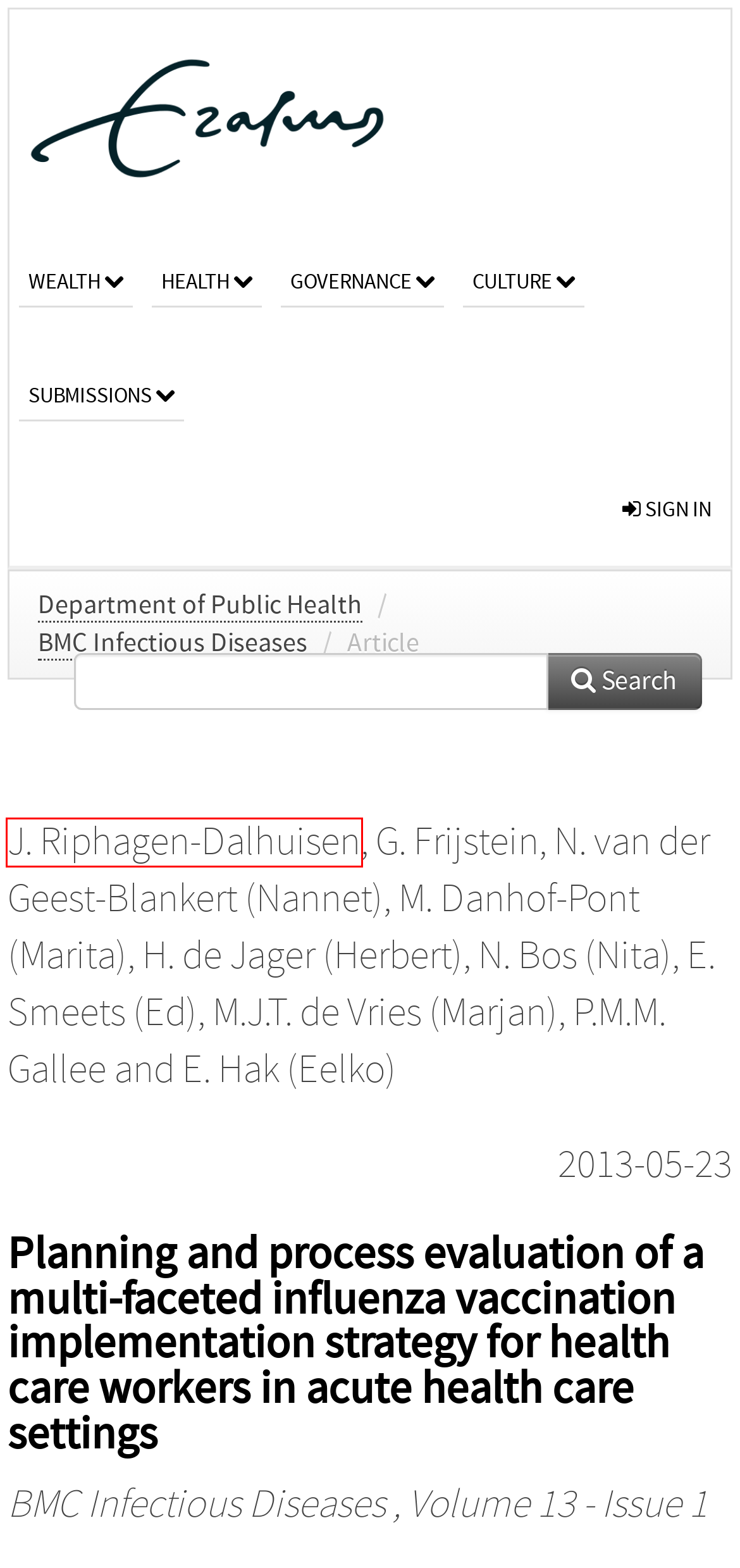Review the webpage screenshot provided, noting the red bounding box around a UI element. Choose the description that best matches the new webpage after clicking the element within the bounding box. The following are the options:
A. RePub, Erasmus University Repository:
  BMC Infectious Diseases
B. RePub, Erasmus University Repository:
  Department of Public Health
C. RePub, Erasmus University Repository:
  E. Hak (Eelko)
D. Redirecting
E. RePub, Erasmus University Repository:
  P.M.M. Gallee
F. RePub, Erasmus University Repository
G. RePub, Erasmus University Repository:
  H. de Jager (Herbert)
H. RePub, Erasmus University Repository:
  J. Riphagen-Dalhuisen

H